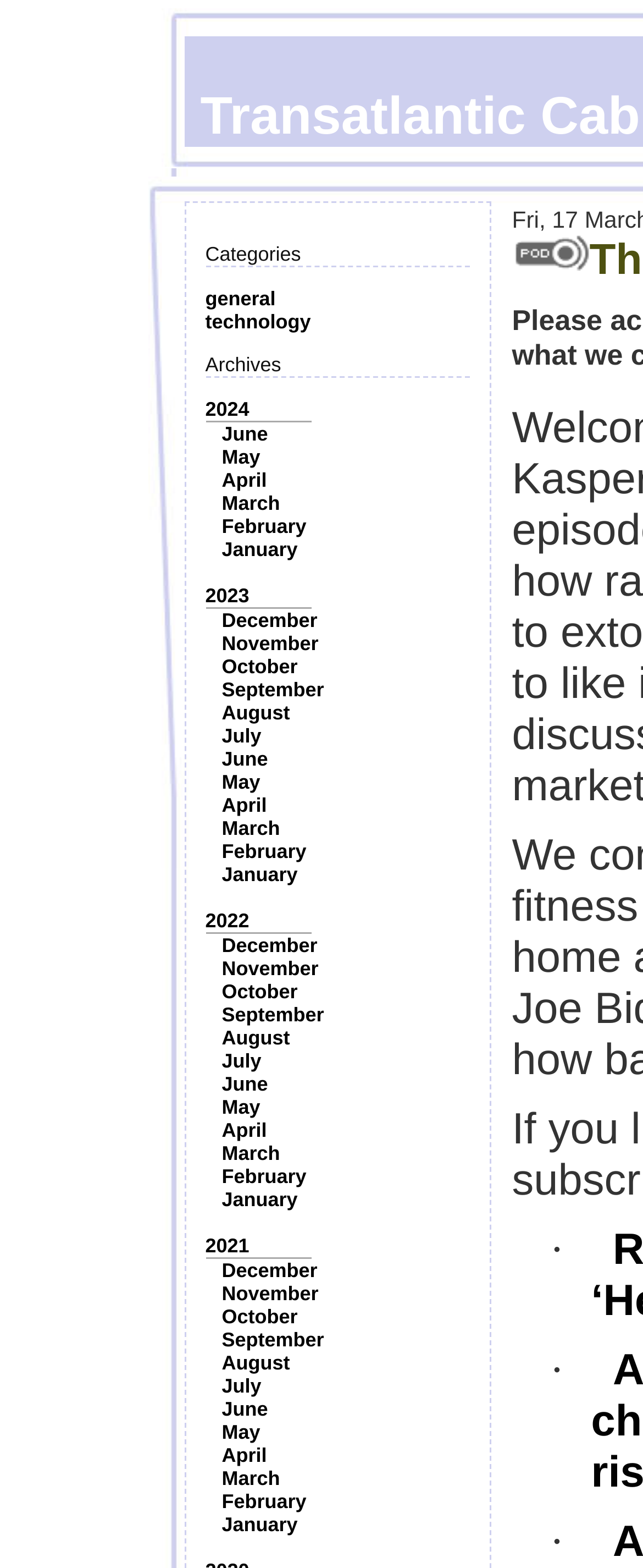How many archives are there?
Please provide a comprehensive and detailed answer to the question.

The webpage has an 'Archives' section, and by counting the number of link elements under it, we can determine that there are 3 archives, corresponding to the years 2024, 2023, and 2022.